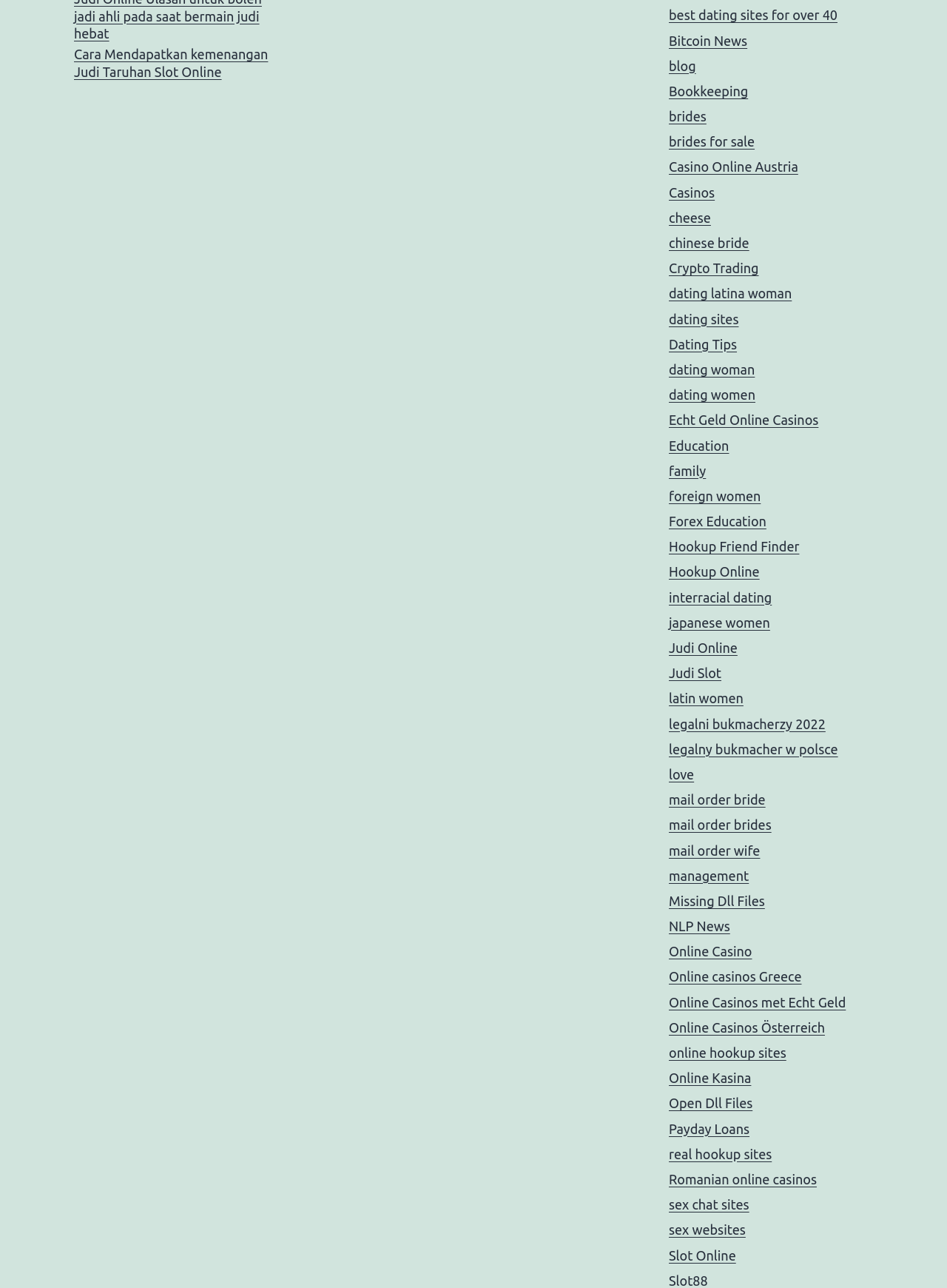Please answer the following question using a single word or phrase: 
Are there any links related to dating?

Yes